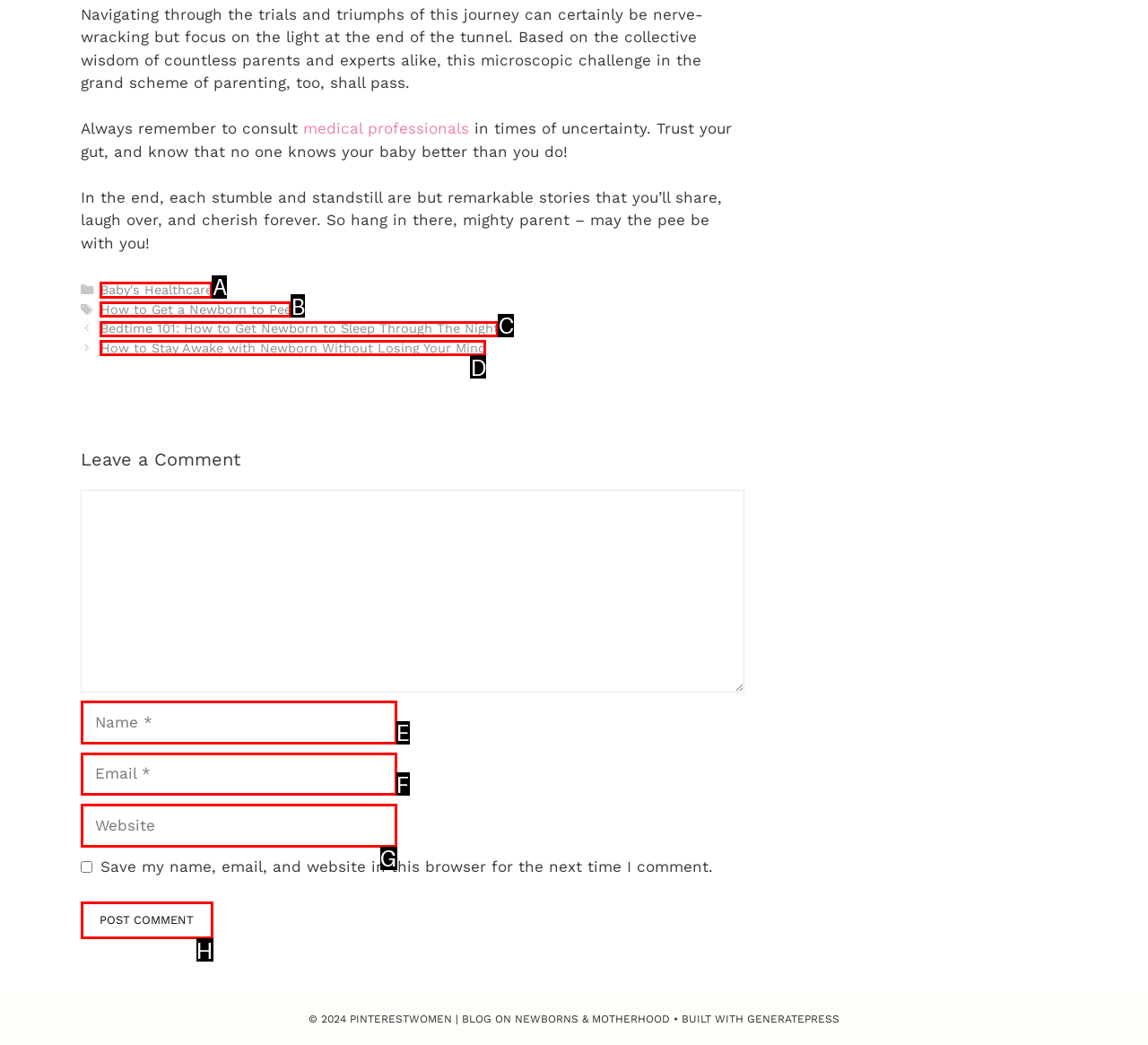Point out the HTML element I should click to achieve the following task: Search for something Provide the letter of the selected option from the choices.

None